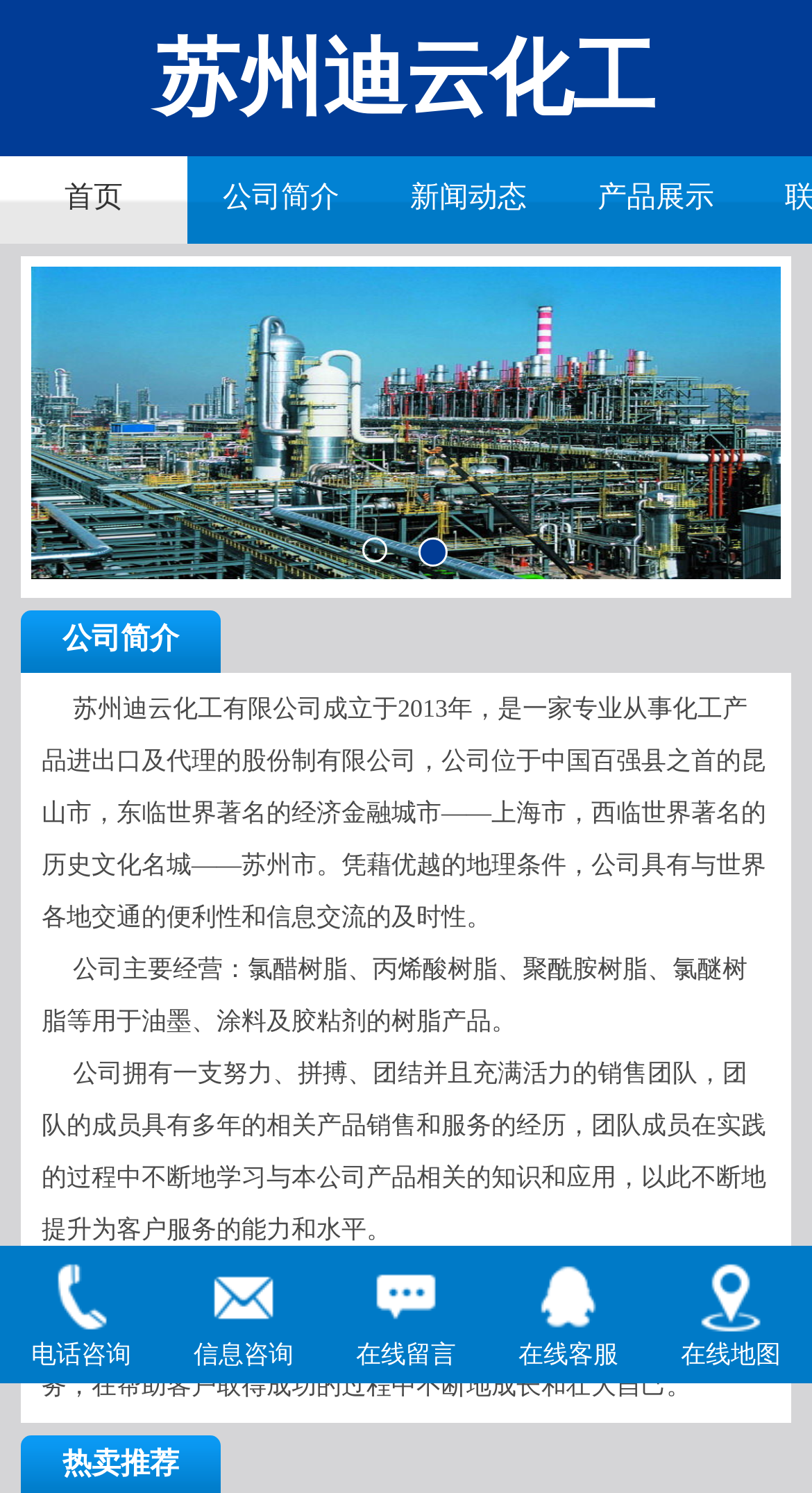Extract the bounding box coordinates of the UI element described: "在线留言". Provide the coordinates in the format [left, top, right, bottom] with values ranging from 0 to 1.

[0.4, 0.834, 0.6, 0.92]